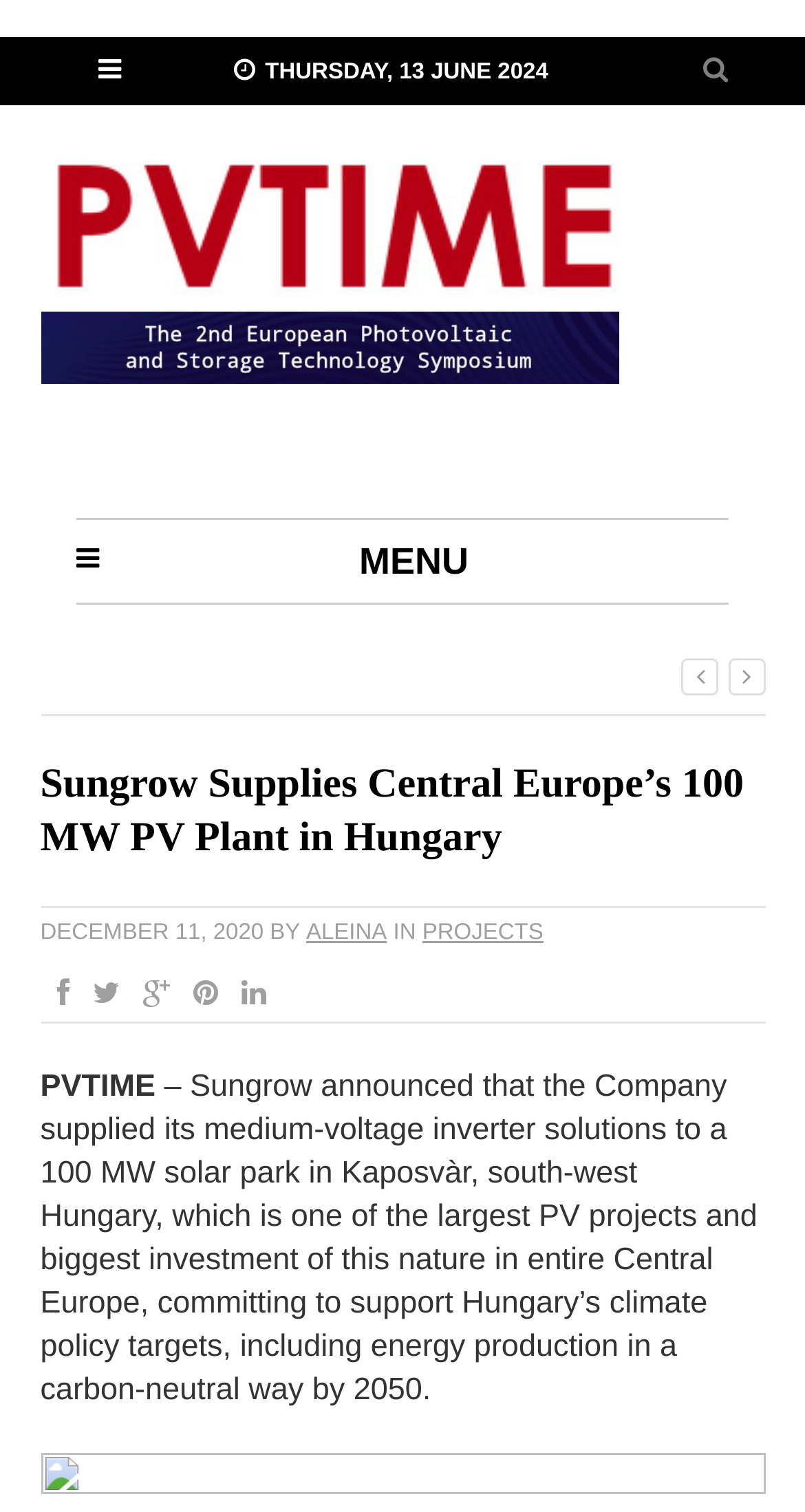Who is the author of the article?
Refer to the image and respond with a one-word or short-phrase answer.

Aleina